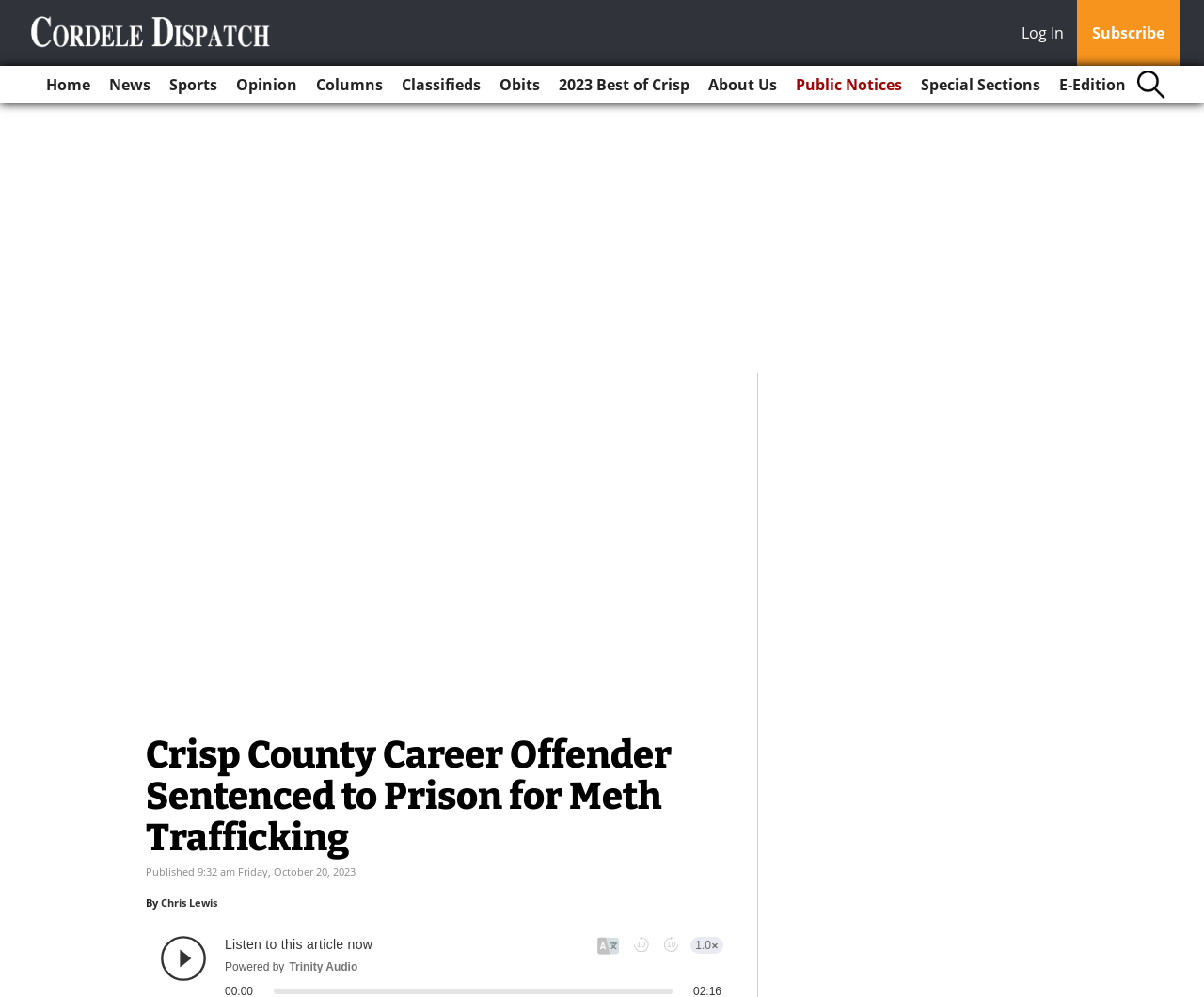What is the date of publication of the news article? Observe the screenshot and provide a one-word or short phrase answer.

October 20, 2023